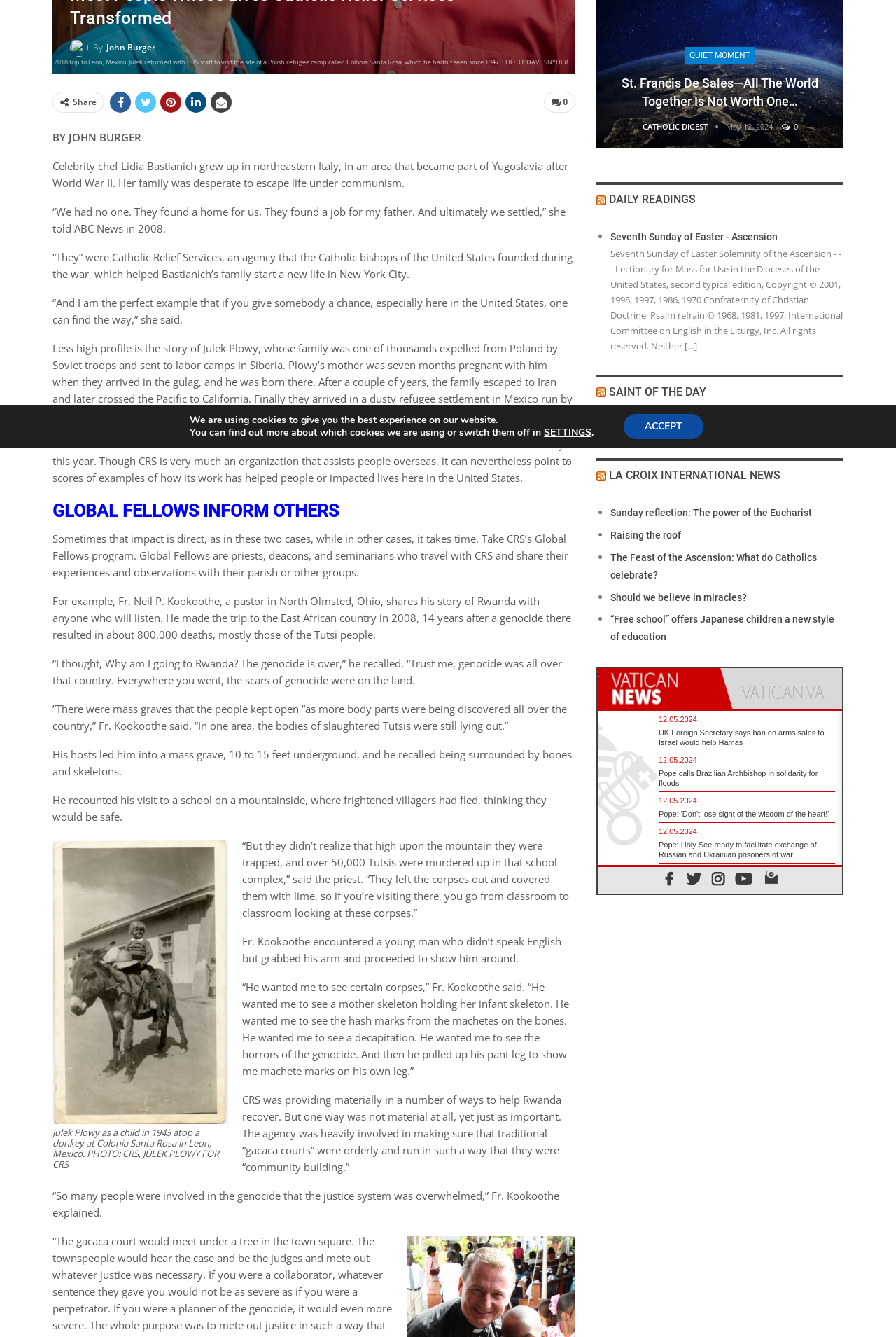For the element described, predict the bounding box coordinates as (top-left x, top-left y, bottom-right x, bottom-right y). All values should be between 0 and 1. Element description: Raising the roof

[0.681, 0.396, 0.76, 0.404]